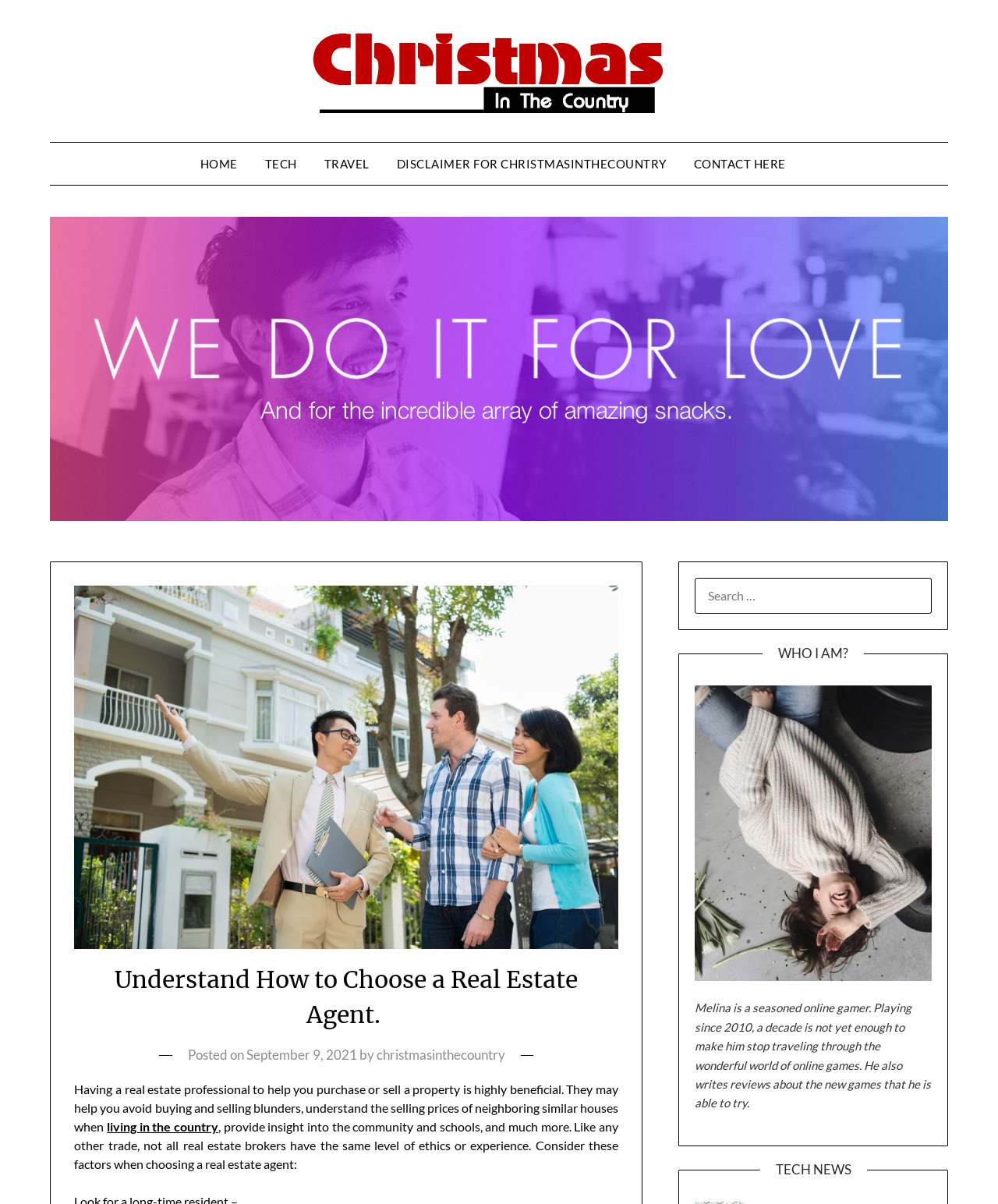Could you please study the image and provide a detailed answer to the question:
Who is the author of the blog post?

The author's name is mentioned in the link 'Posted on September 9, 2021 by christmasinthecountry'.